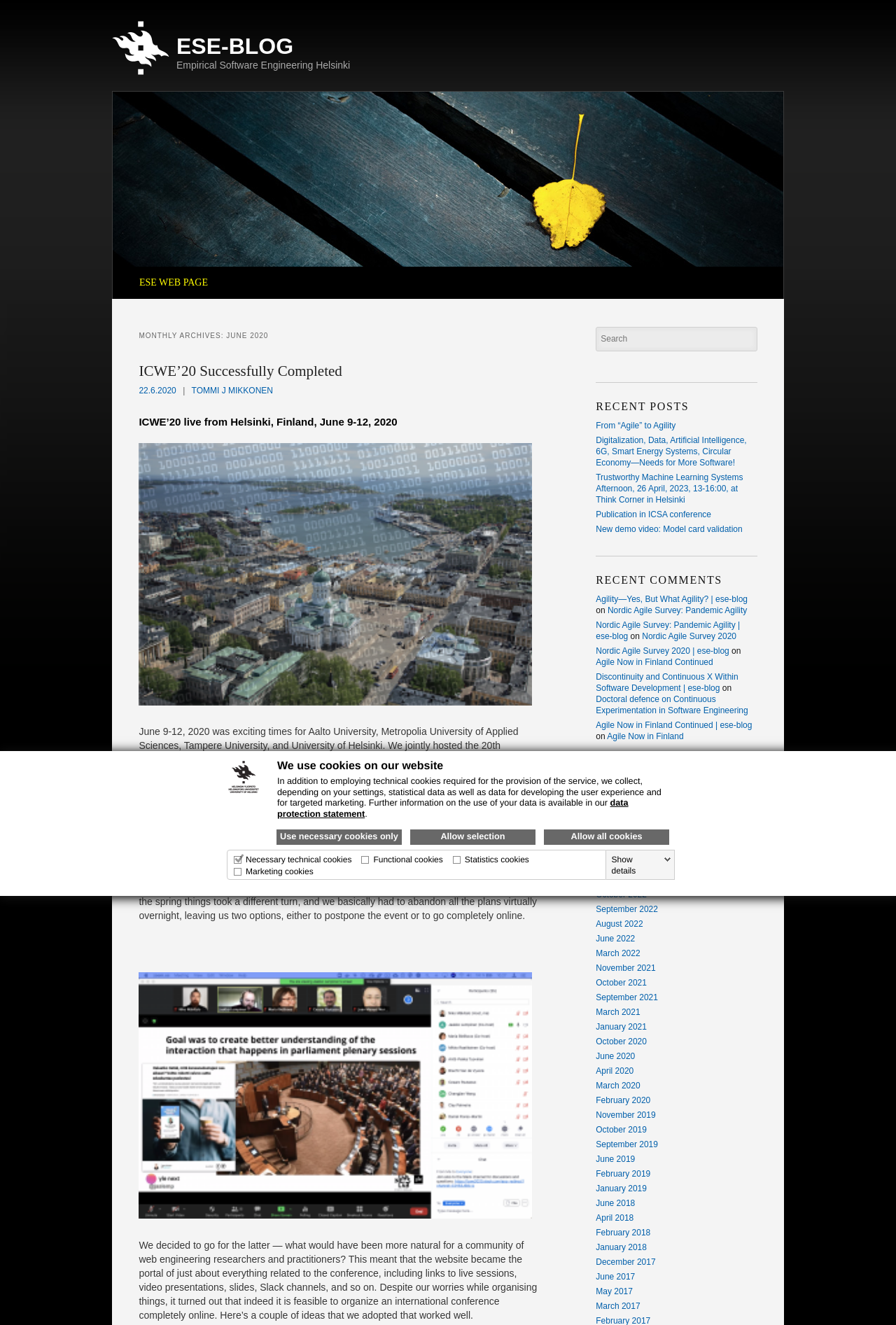What is the name of the university that hosted the ICWE’20 conference?
Answer the question with a single word or phrase by looking at the picture.

Aalto University